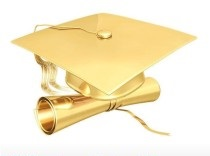Observe the image and answer the following question in detail: What does the tassel signify?

The caption states that the tassel 'signifying the transition from student to graduate', implying that the tassel is a symbol of this important milestone in one's academic journey.